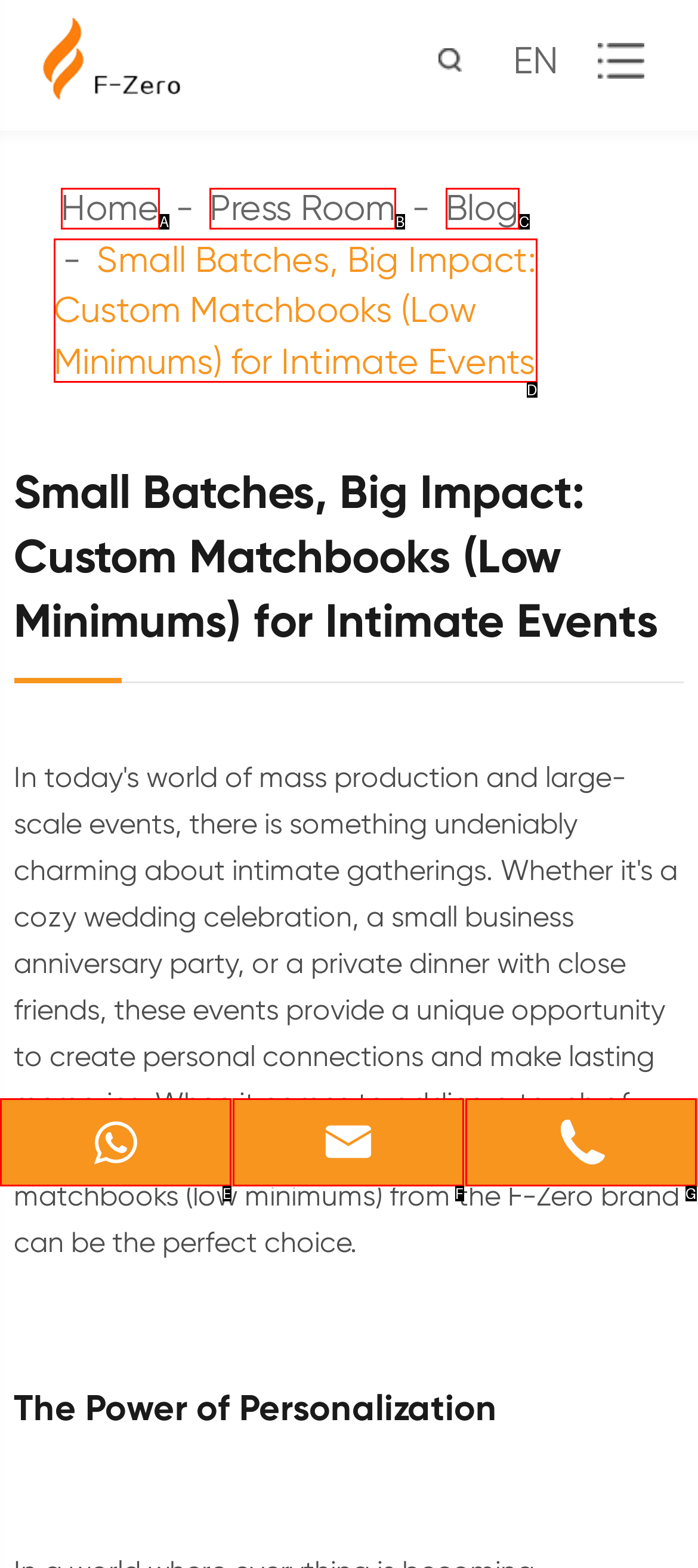Pick the option that best fits the description: Blog. Reply with the letter of the matching option directly.

C